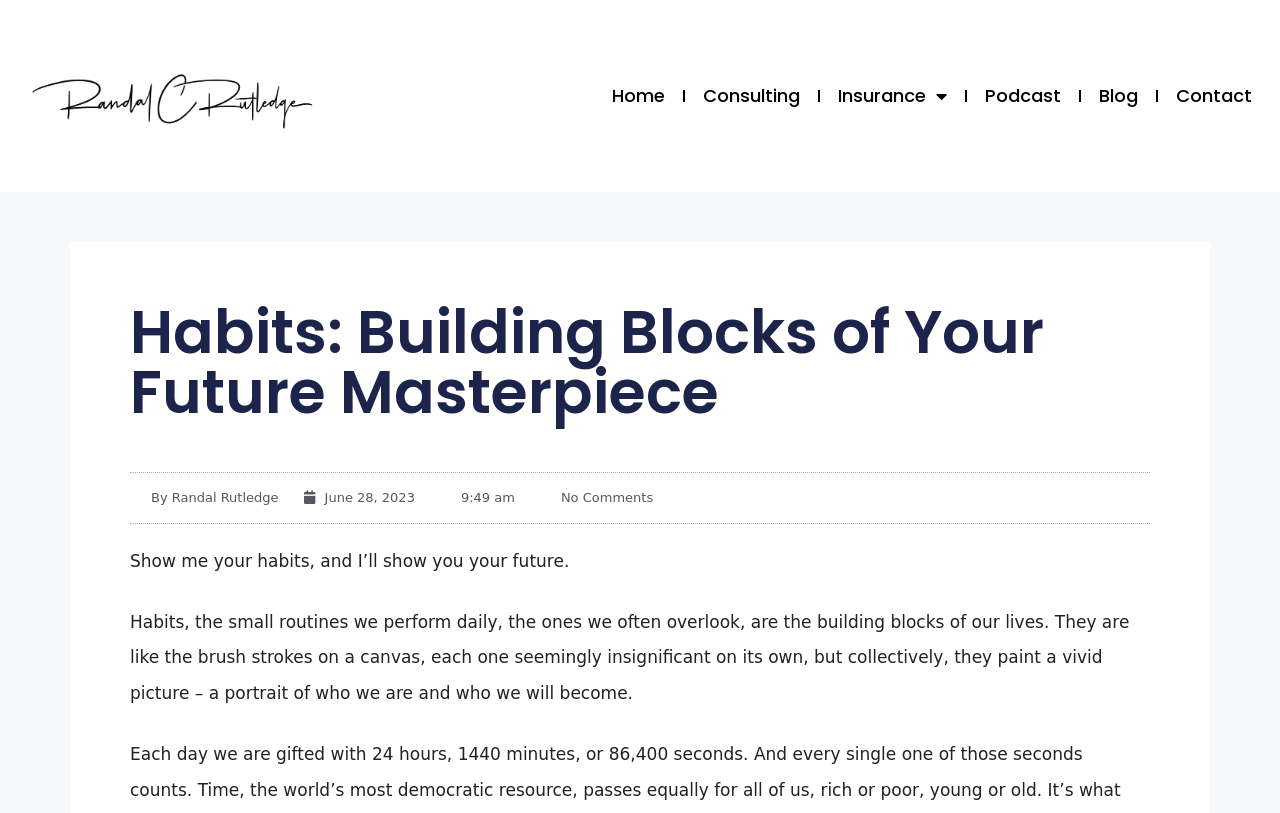Please locate the bounding box coordinates of the element that should be clicked to achieve the given instruction: "Fill in the 'Name' textbox".

None